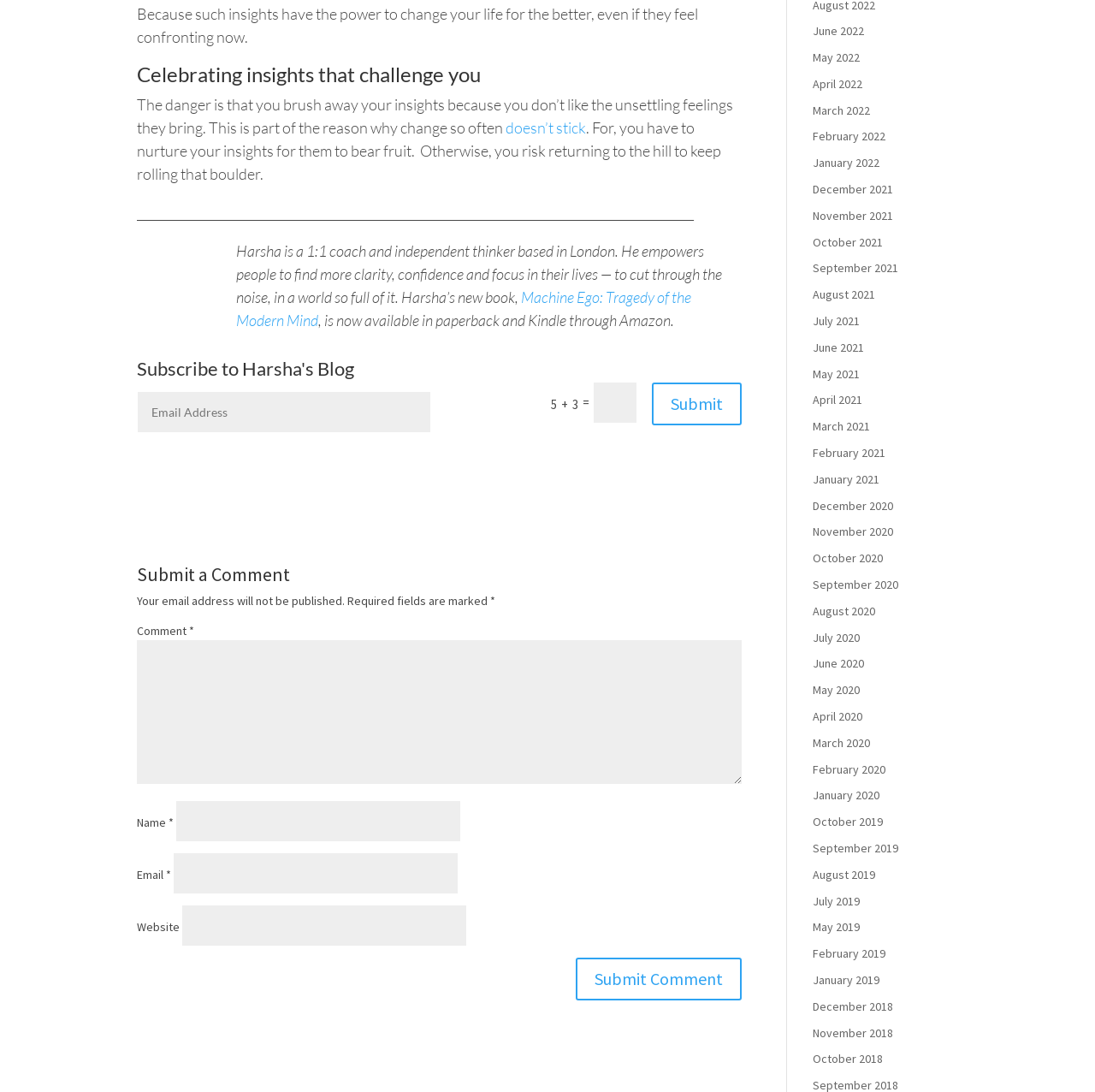Using the description "Share on X Twitter", locate and provide the bounding box of the UI element.

None